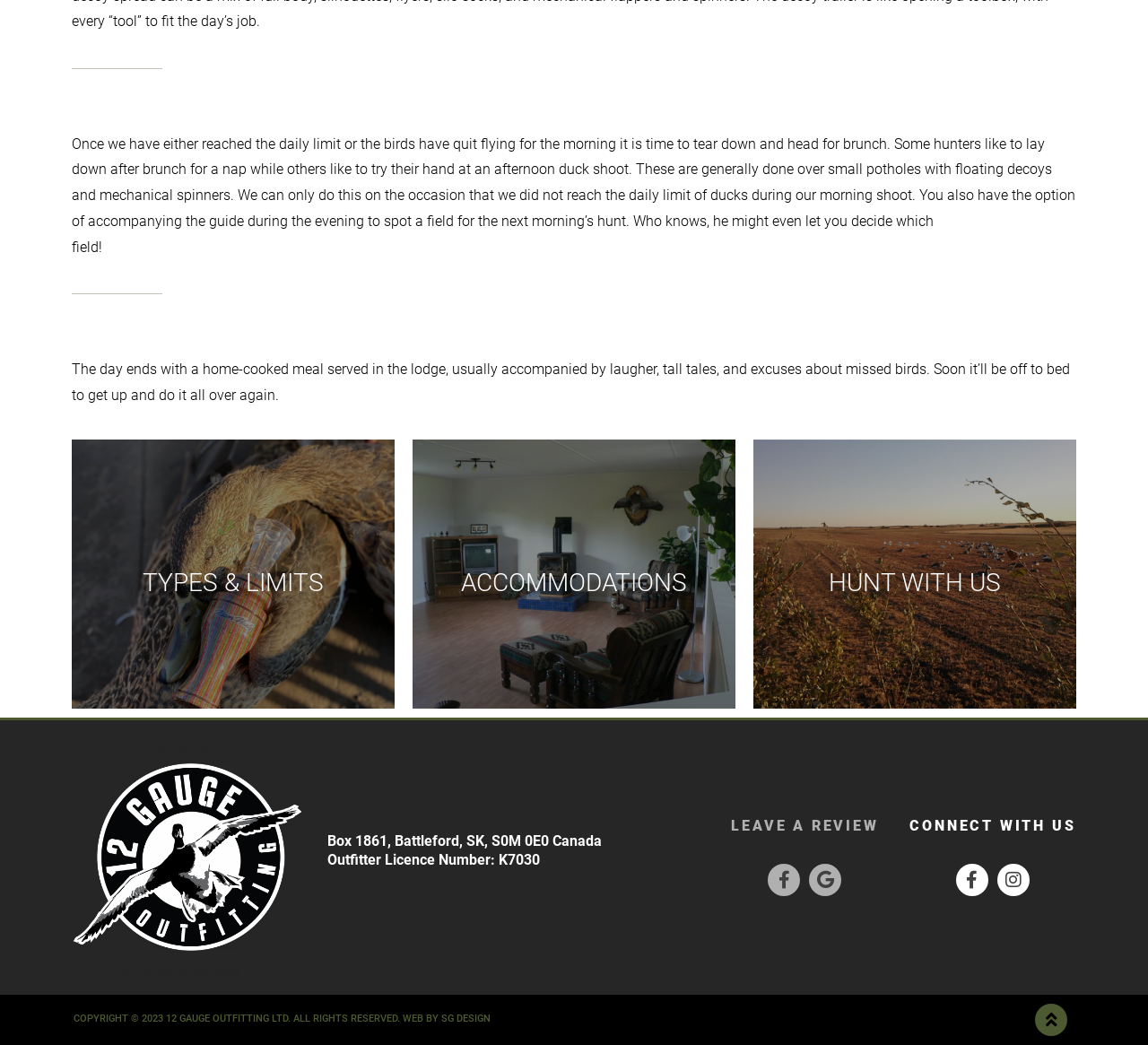Find the bounding box coordinates for the HTML element described in this sentence: "Facebook-f". Provide the coordinates as four float numbers between 0 and 1, in the format [left, top, right, bottom].

[0.669, 0.827, 0.697, 0.858]